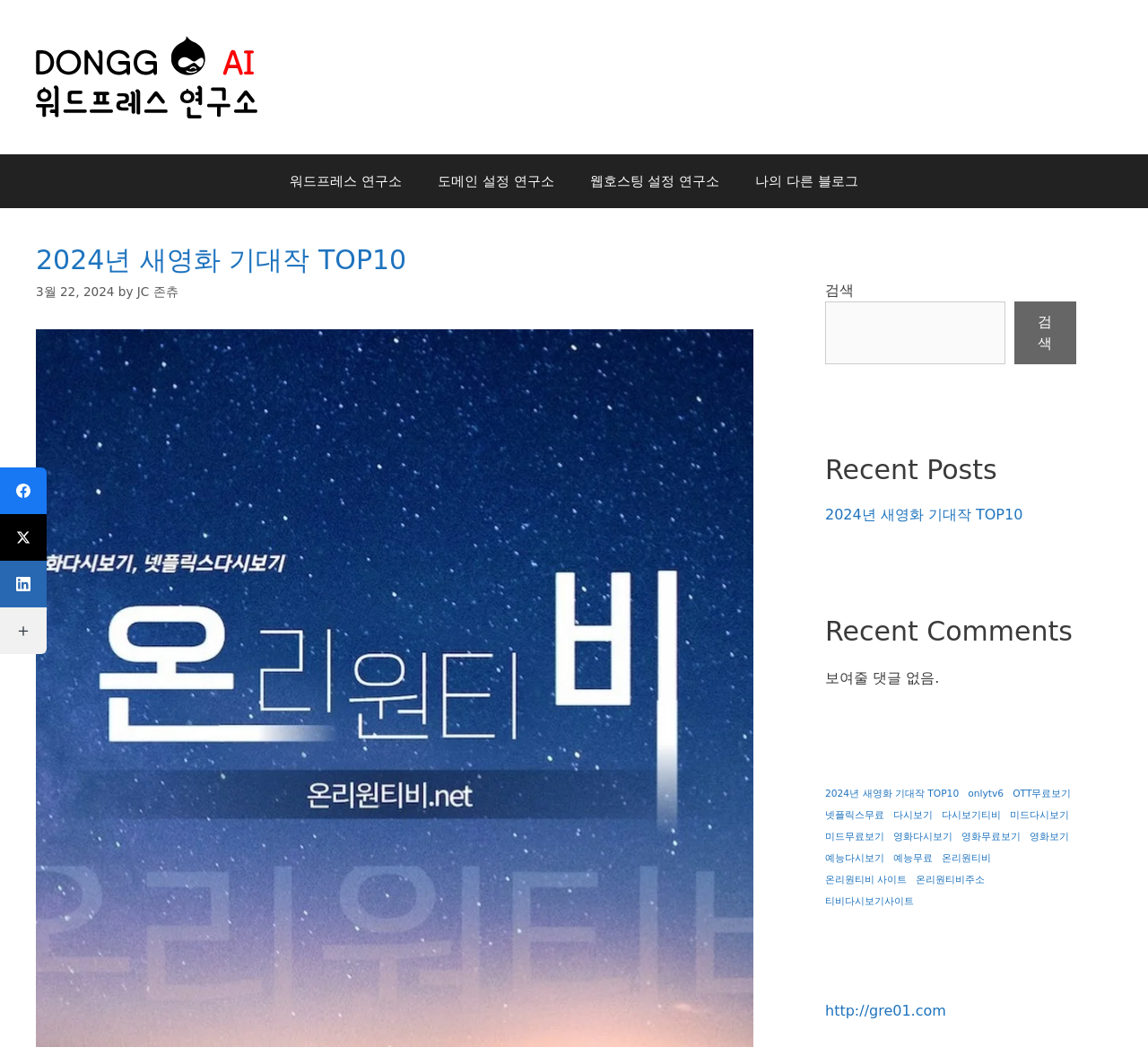Please provide a brief answer to the question using only one word or phrase: 
What is the name of the research institute?

똥Ai 워드프레스 연구소